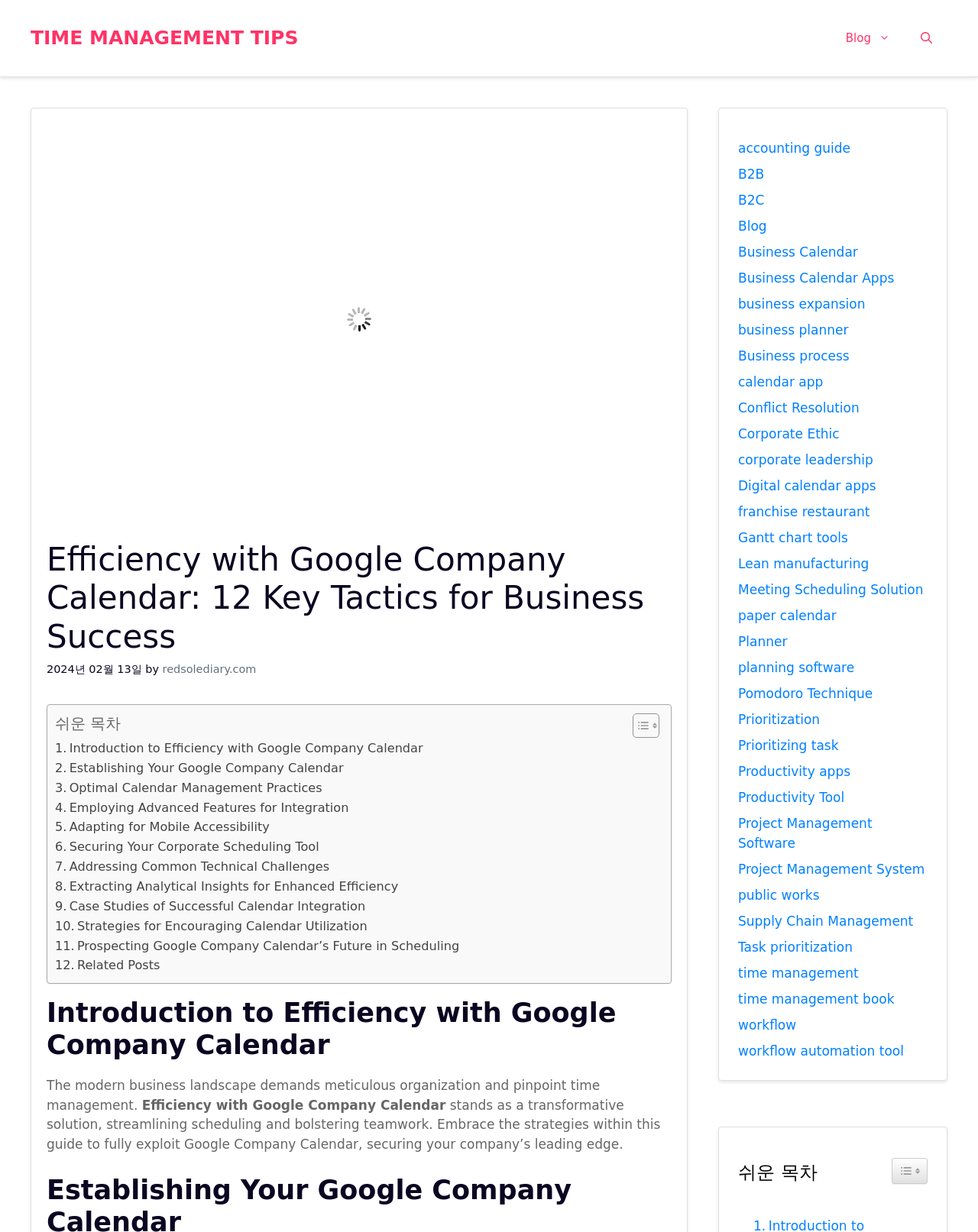Specify the bounding box coordinates of the region I need to click to perform the following instruction: "Read the introduction to efficiency with Google Company Calendar". The coordinates must be four float numbers in the range of 0 to 1, i.e., [left, top, right, bottom].

[0.048, 0.809, 0.687, 0.861]